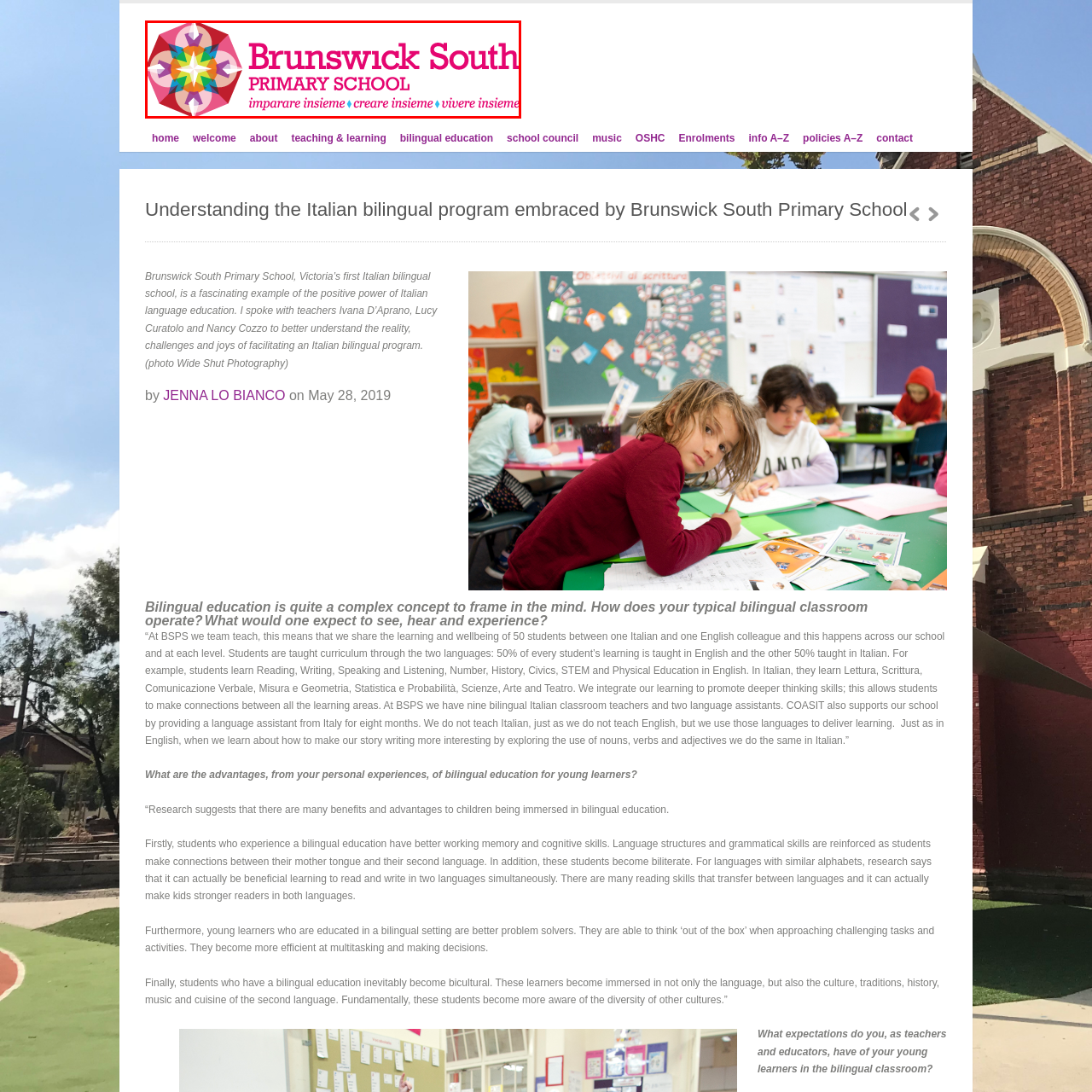Refer to the image within the red outline and provide a one-word or phrase answer to the question:
What is the language of the phrases beneath the school's name?

Italian